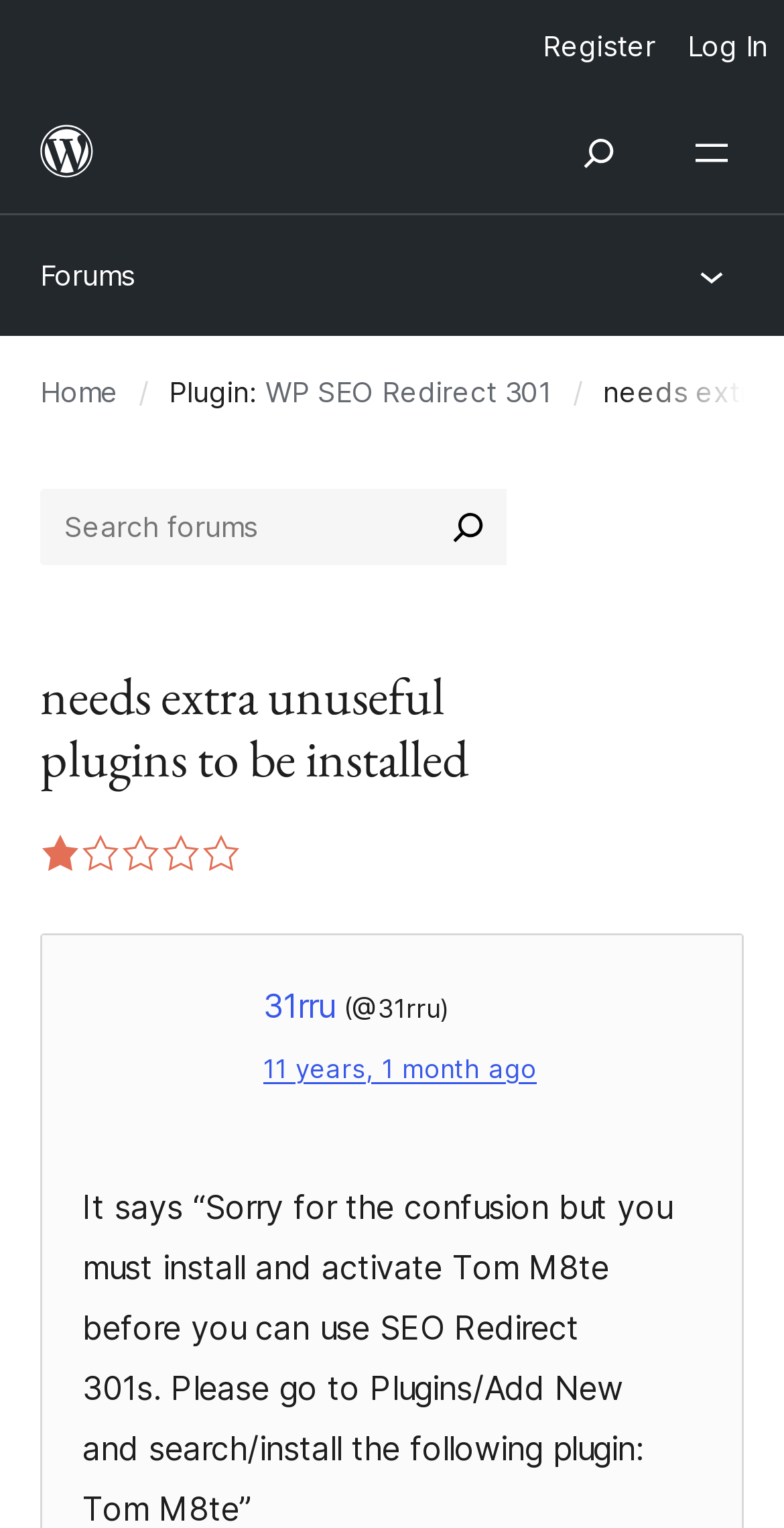Identify the bounding box coordinates of the section that should be clicked to achieve the task described: "Log in".

[0.856, 0.0, 1.0, 0.061]